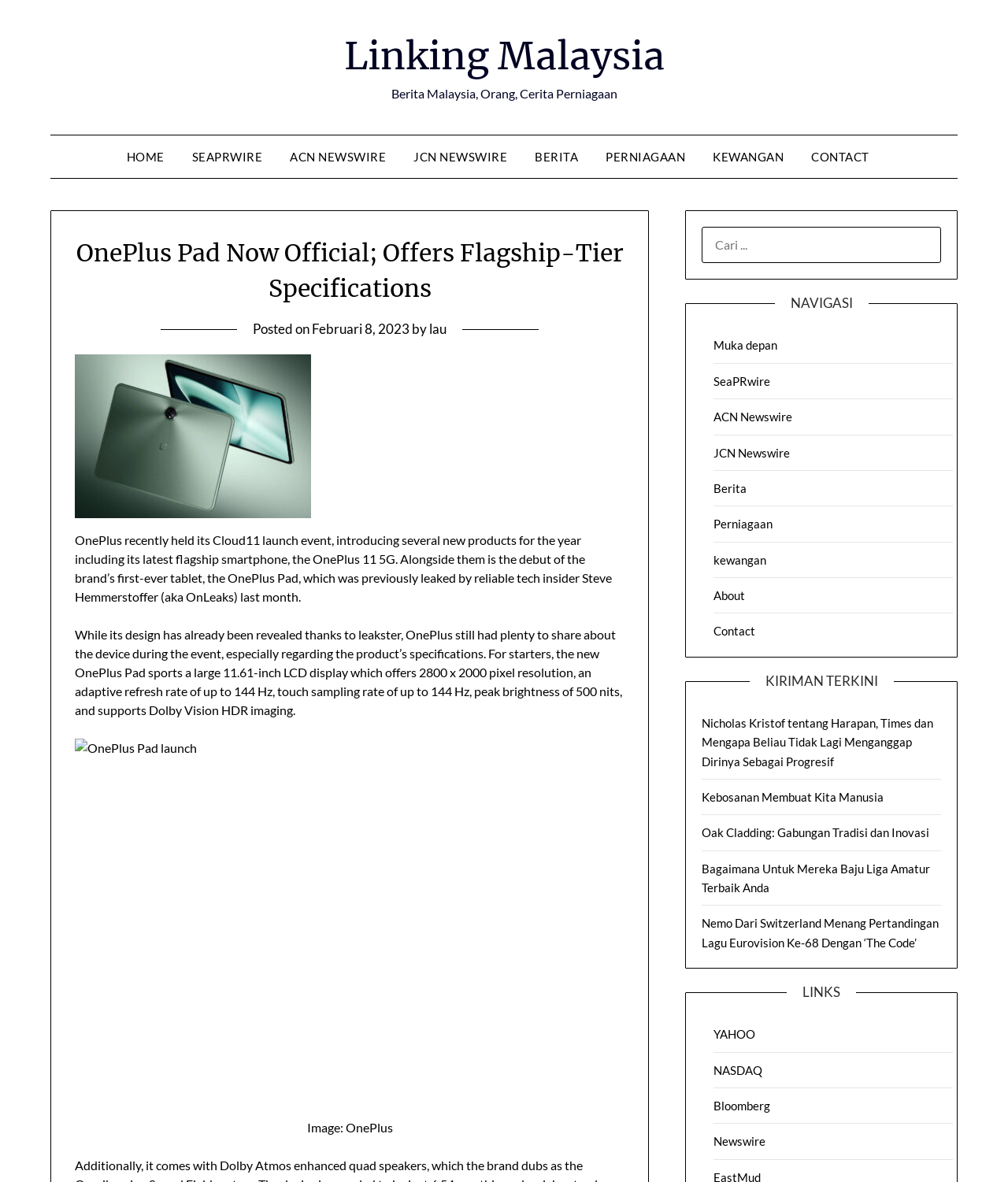Determine the bounding box coordinates for the area that should be clicked to carry out the following instruction: "Visit SEAPRWIRE".

[0.178, 0.115, 0.273, 0.151]